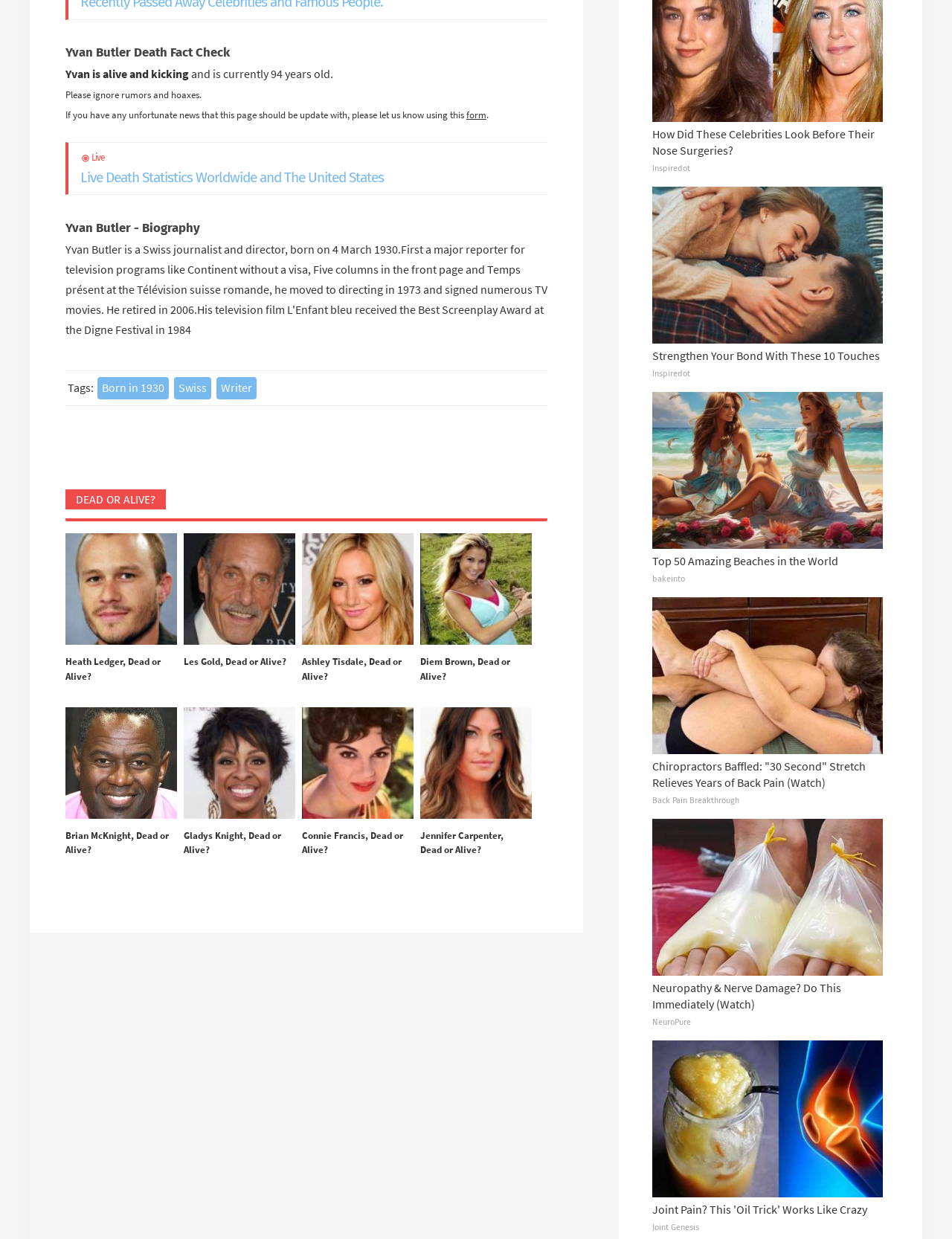What is the topic of the heading 'How Did These Celebrities Look Before Their Nose Surgeries?'?
Please give a detailed answer to the question using the information shown in the image.

The heading 'How Did These Celebrities Look Before Their Nose Surgeries?' suggests that the topic is about the before-and-after results of nose surgeries of various celebrities.